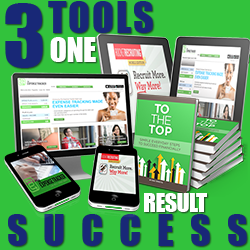Please give a succinct answer using a single word or phrase:
What is written on the cover of the guides or eBooks?

TO THE TOP